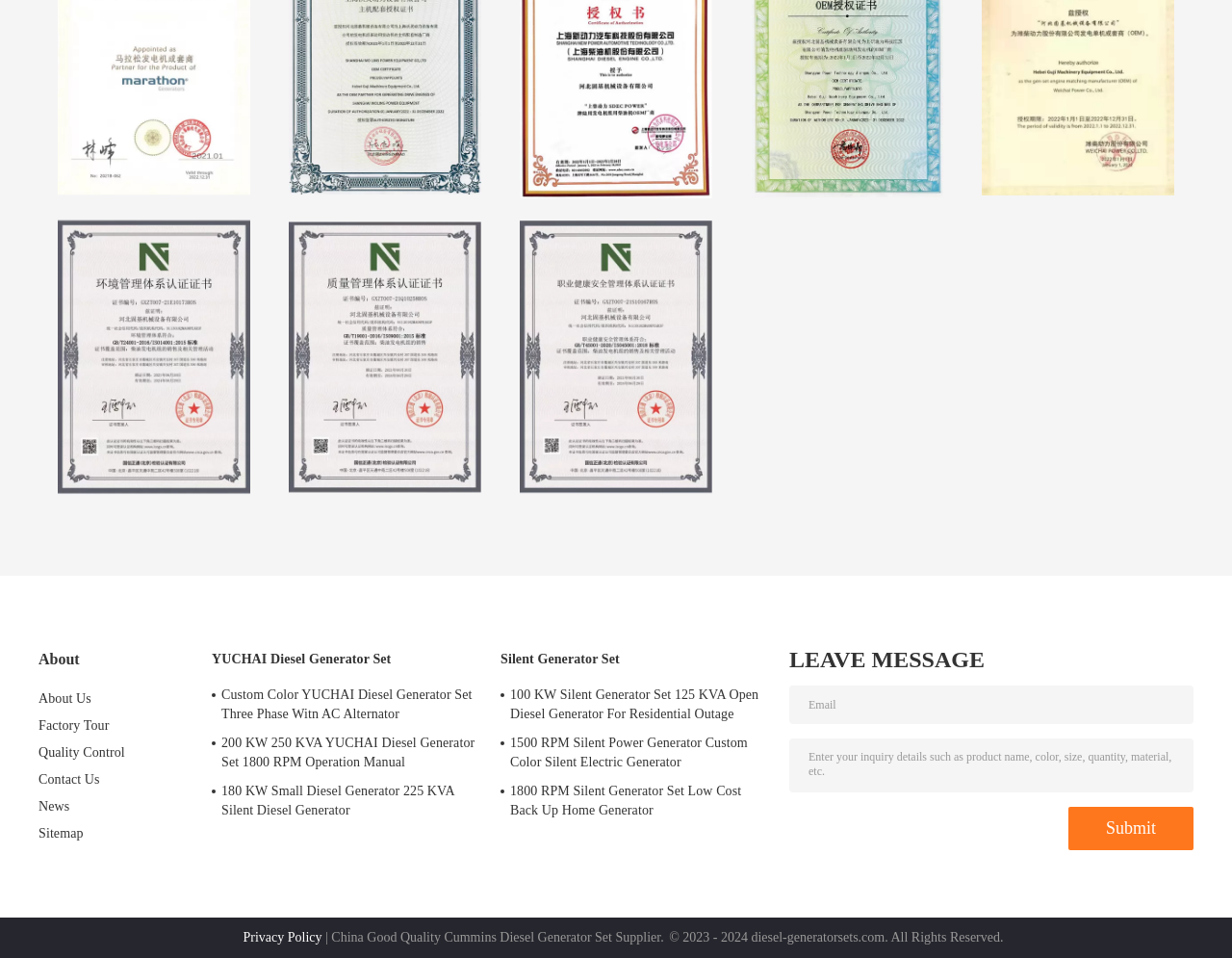What type of products are listed on the webpage?
Please provide a single word or phrase based on the screenshot.

Diesel generator sets